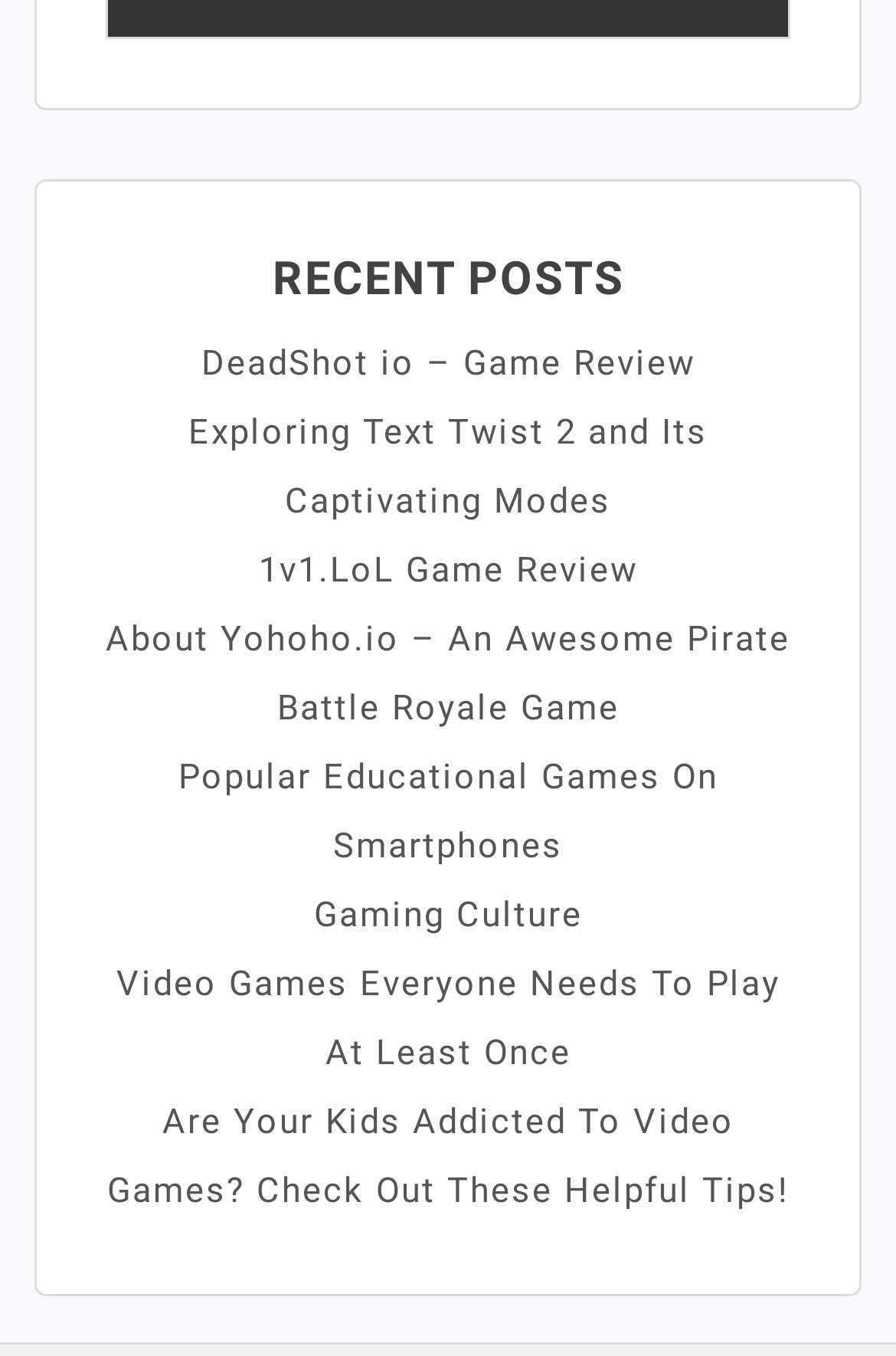Please locate the clickable area by providing the bounding box coordinates to follow this instruction: "read DeadShot io game review".

[0.224, 0.252, 0.776, 0.282]